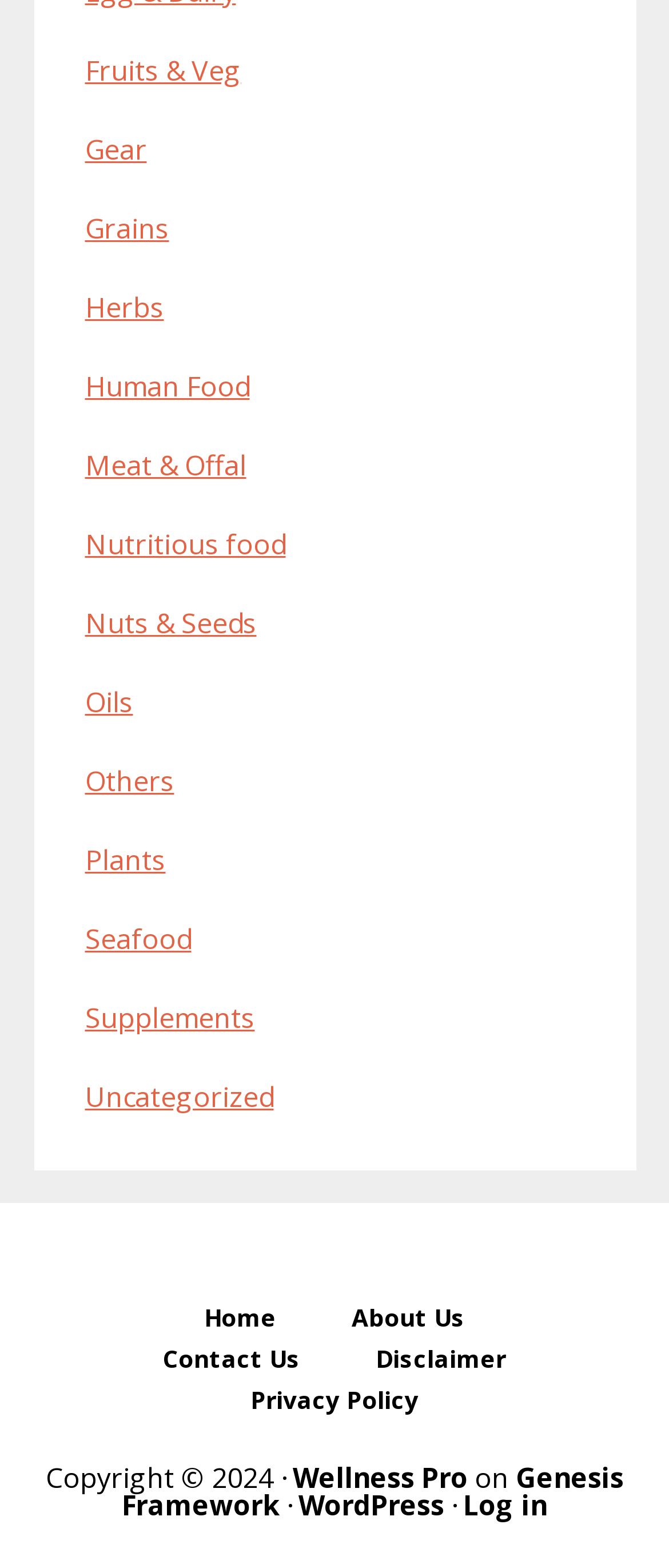Pinpoint the bounding box coordinates for the area that should be clicked to perform the following instruction: "Explore Supplements".

[0.127, 0.637, 0.381, 0.661]